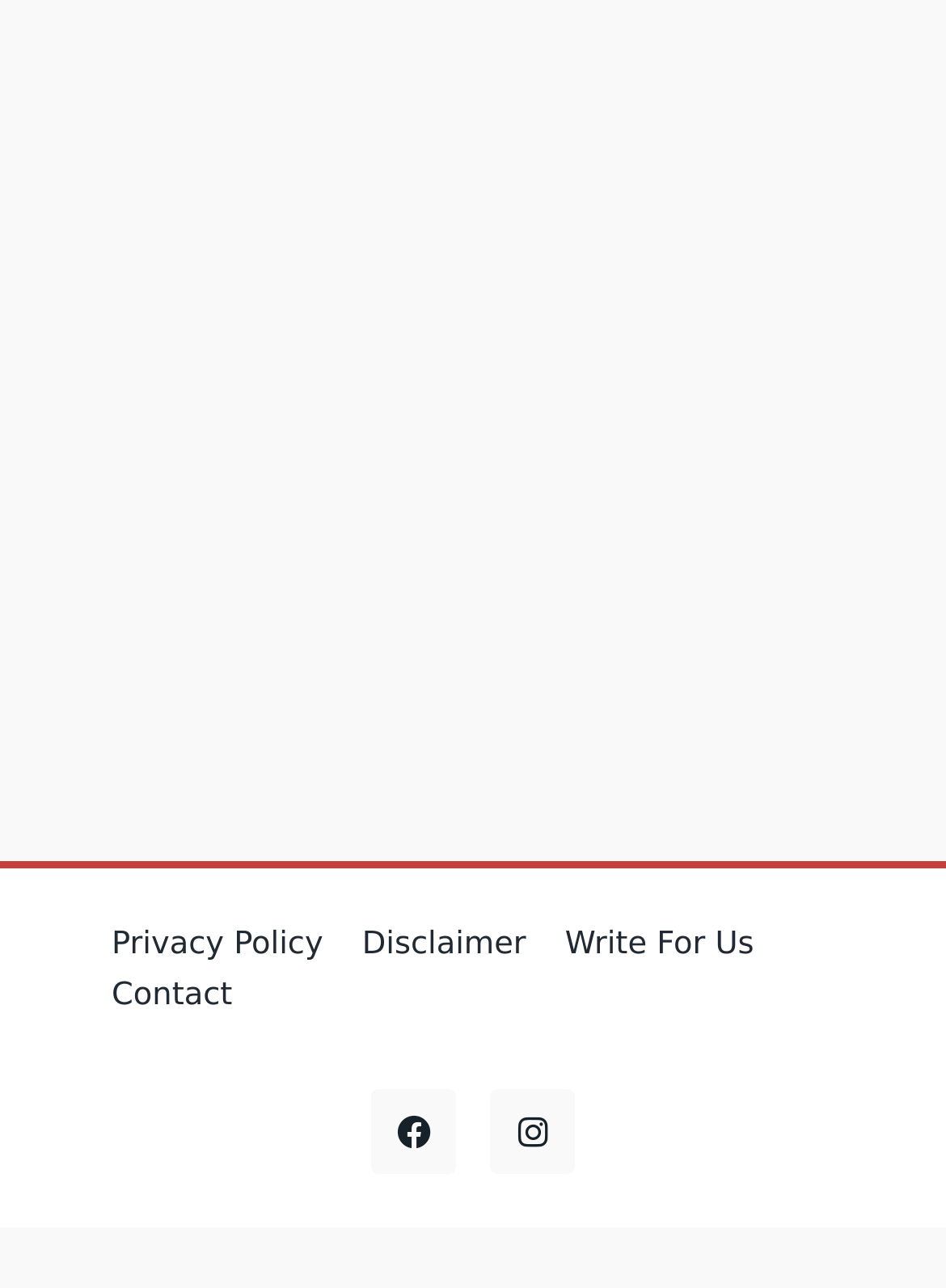How many links are available in the 'BY MONTHS' section?
Please give a detailed and elaborate answer to the question.

In the 'BY MONTHS' section, we can count the number of links available, which are June 2024, May 2024, April 2024, February 2024, January 2024, December 2023, November 2023, October 2023, and September 2023, totaling 9 links.